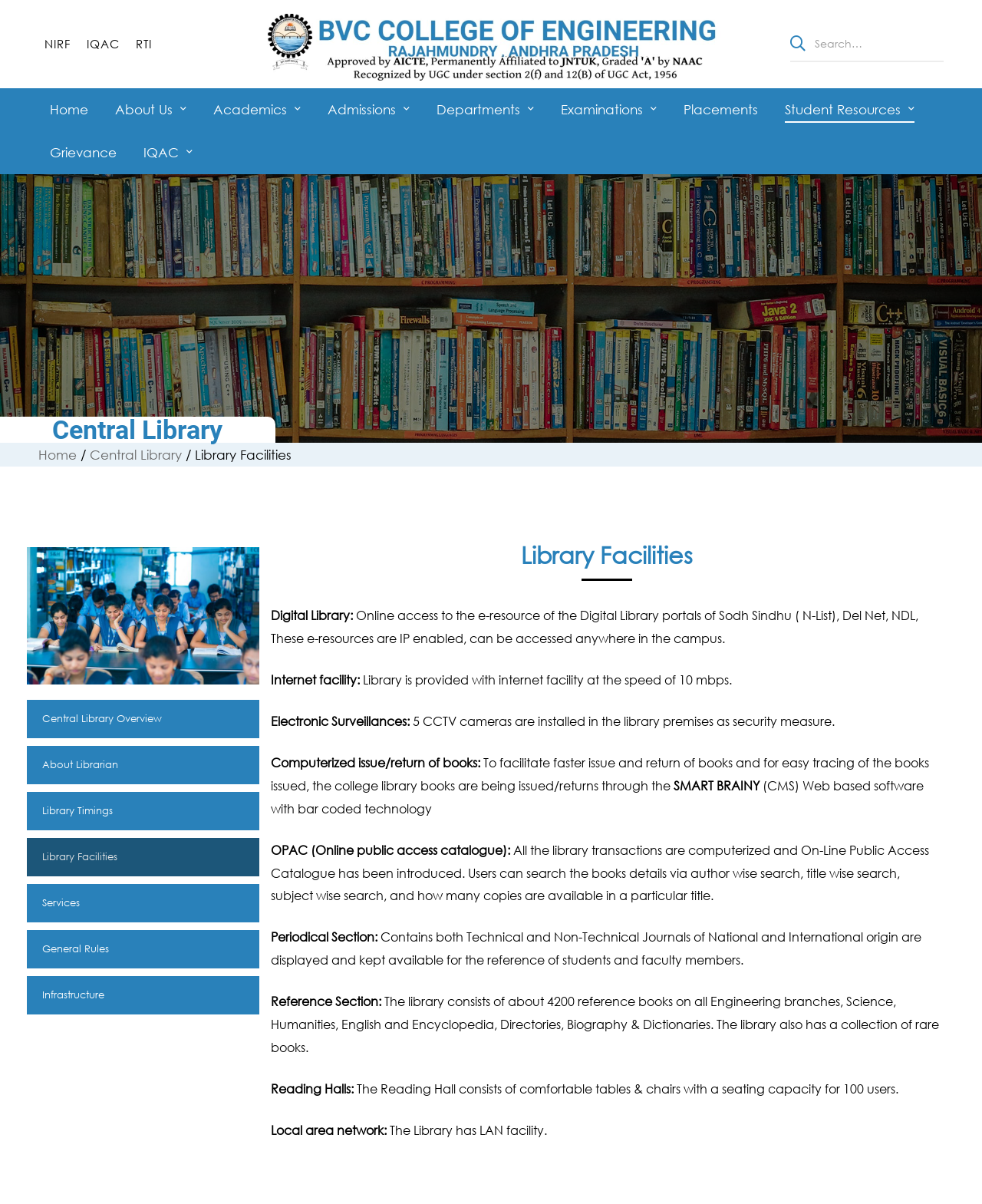Pinpoint the bounding box coordinates for the area that should be clicked to perform the following instruction: "Click on Home".

[0.039, 0.073, 0.102, 0.109]